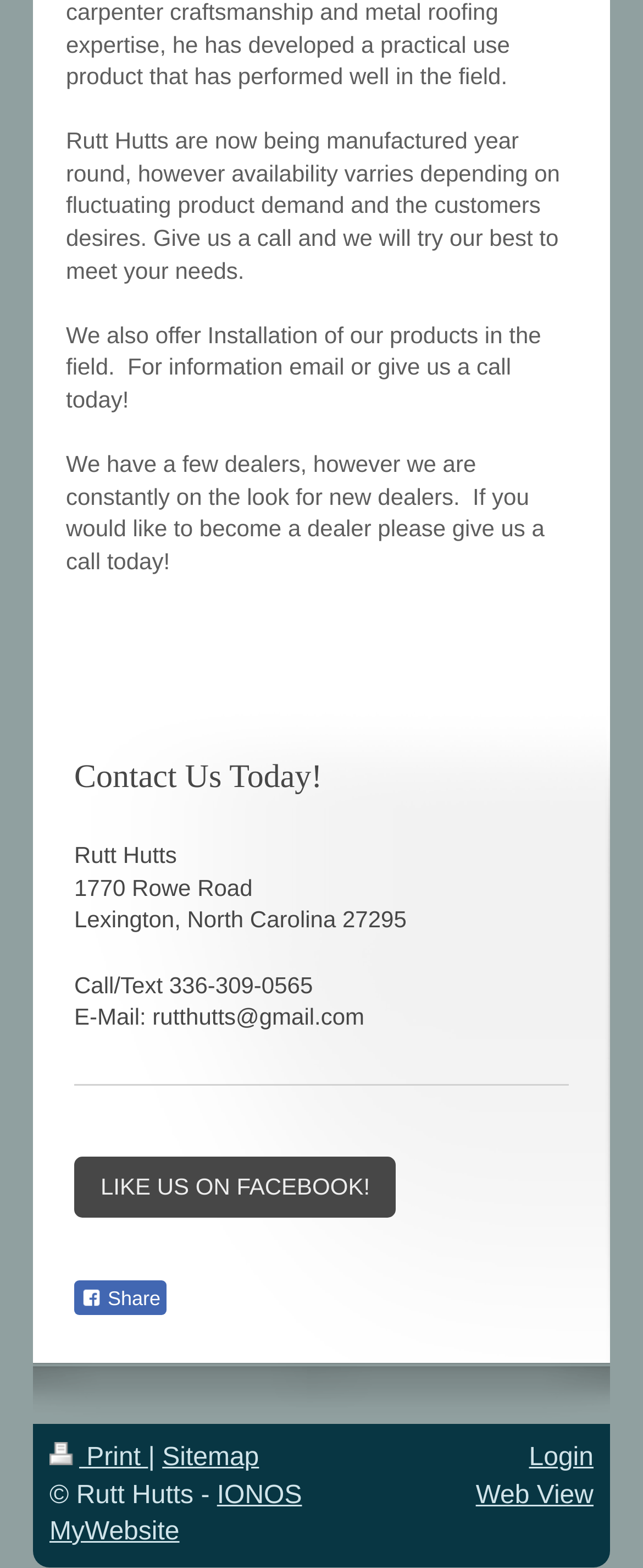What is the phone number to call?
Give a single word or phrase answer based on the content of the image.

336-309-0565